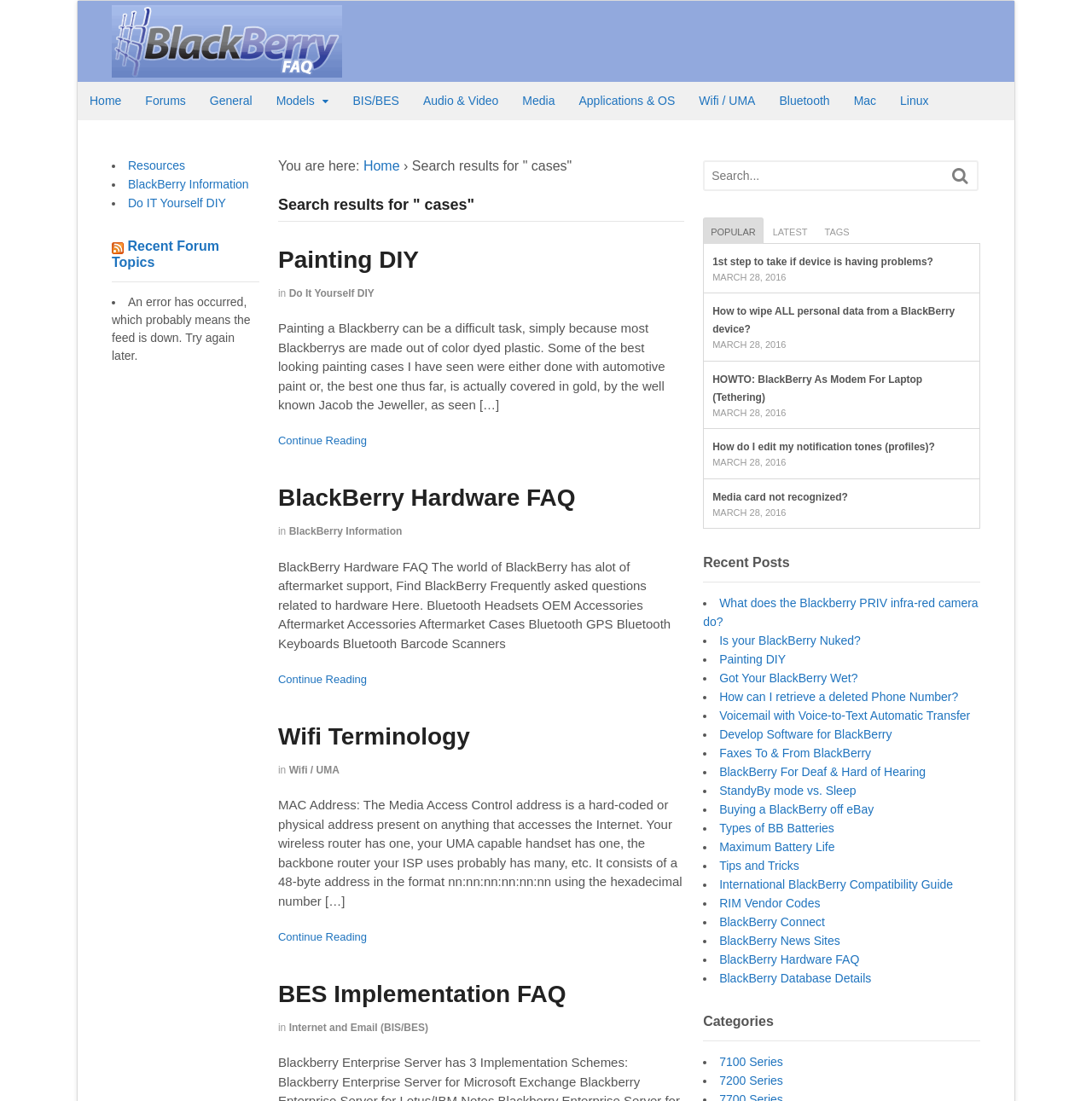What is the purpose of the 'Recent Posts' section?
Can you provide a detailed and comprehensive answer to the question?

The 'Recent Posts' section on the webpage provides a list of recent posts or articles on the website, including topics such as BlackBerry PRIV infra-red camera, Painting DIY, and BlackBerry for Deaf and Hard of Hearing, and it allows users to quickly access and read these recent posts.